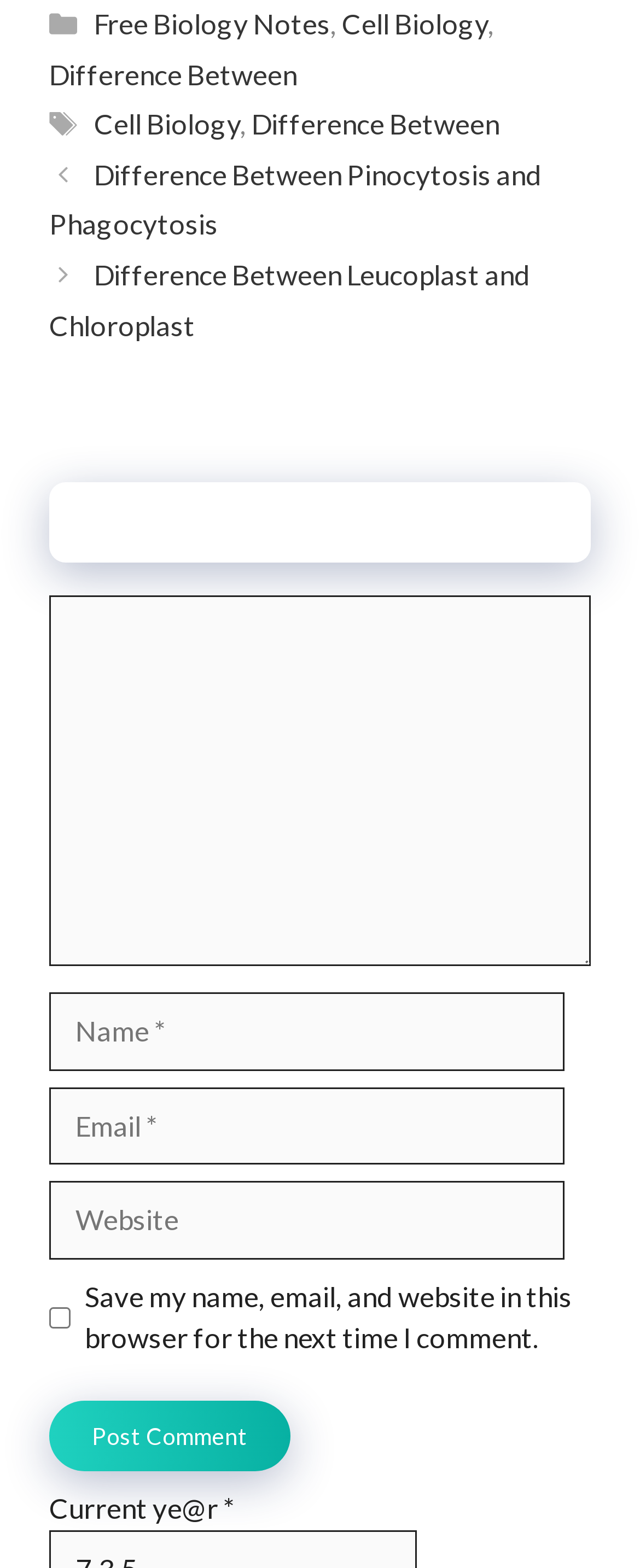Answer the question below in one word or phrase:
Is the checkbox checked by default?

No